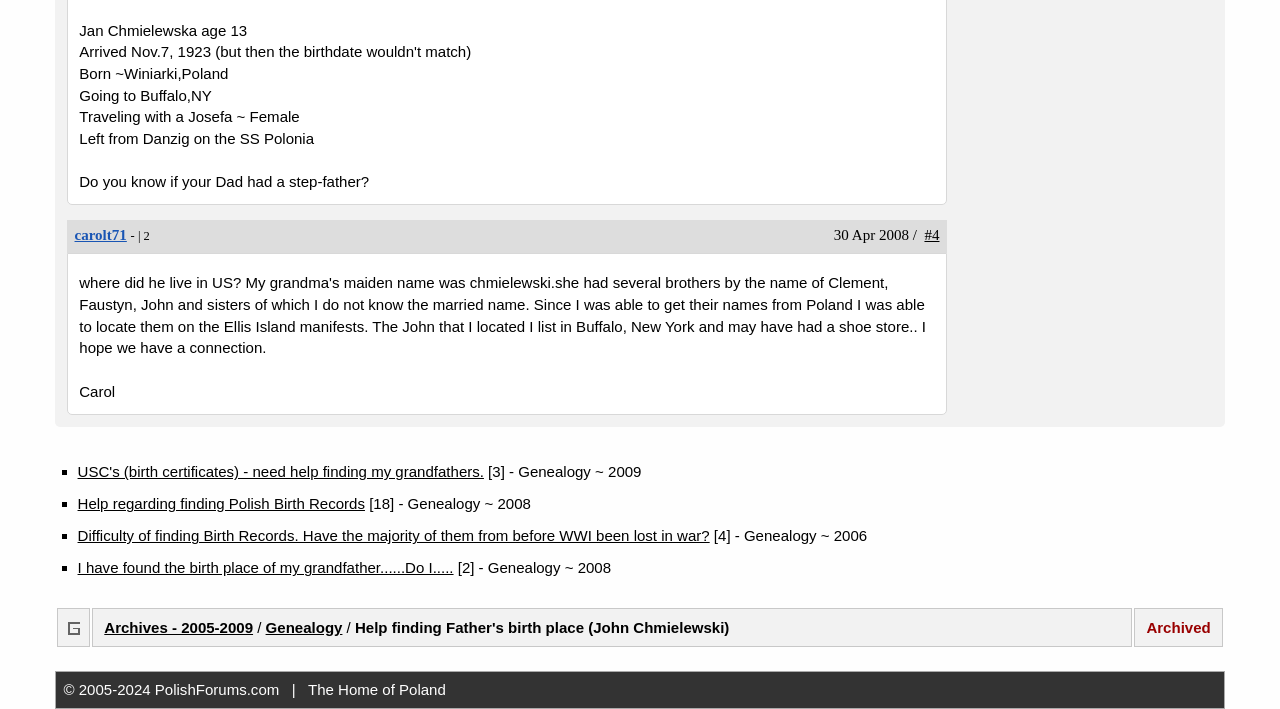Identify the bounding box coordinates for the UI element mentioned here: "Archives - 2005-2009". Provide the coordinates as four float values between 0 and 1, i.e., [left, top, right, bottom].

[0.081, 0.873, 0.198, 0.897]